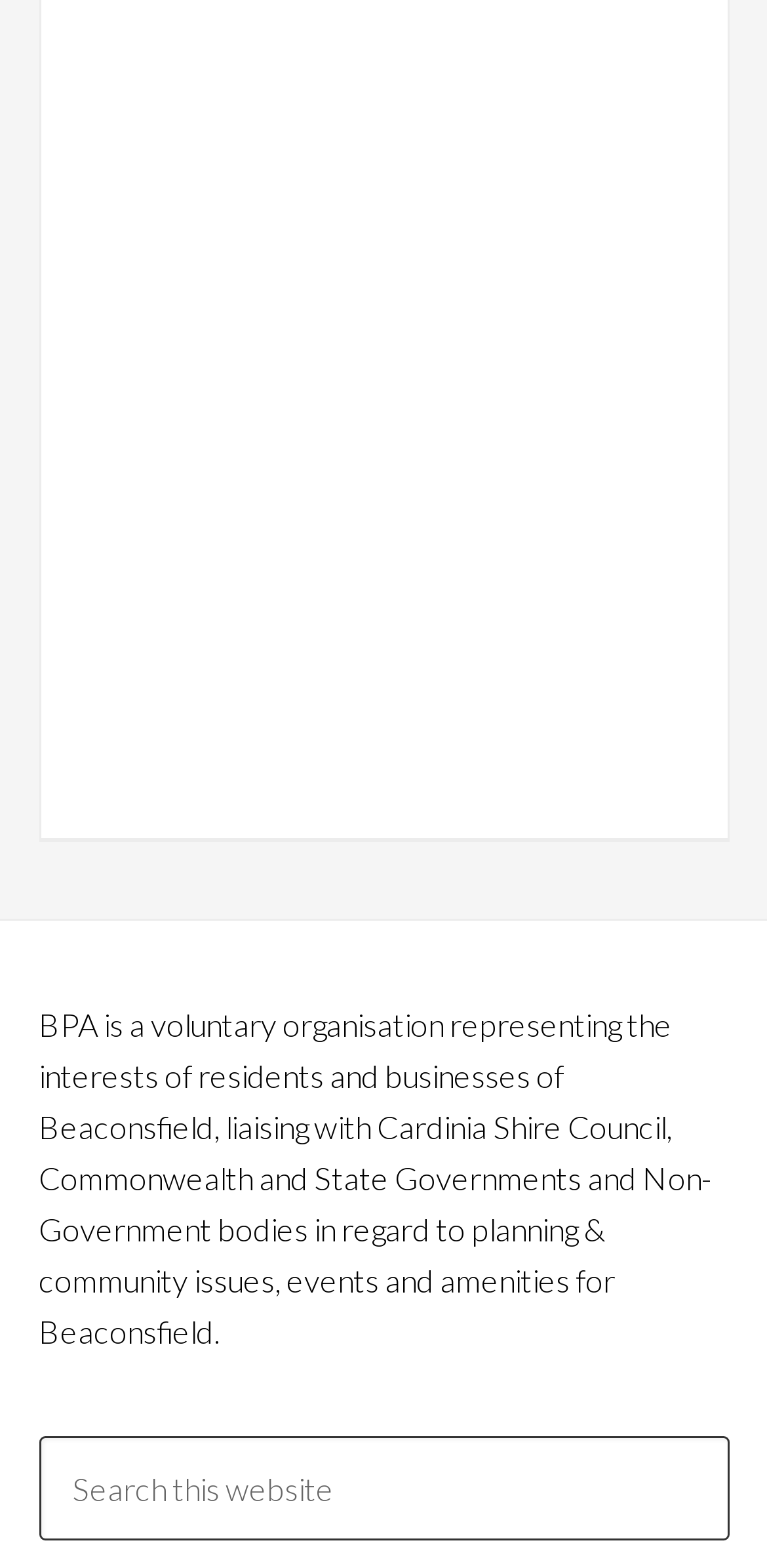Based on the element description: "name="s" placeholder="Search this website"", identify the UI element and provide its bounding box coordinates. Use four float numbers between 0 and 1, [left, top, right, bottom].

[0.05, 0.916, 0.95, 0.982]